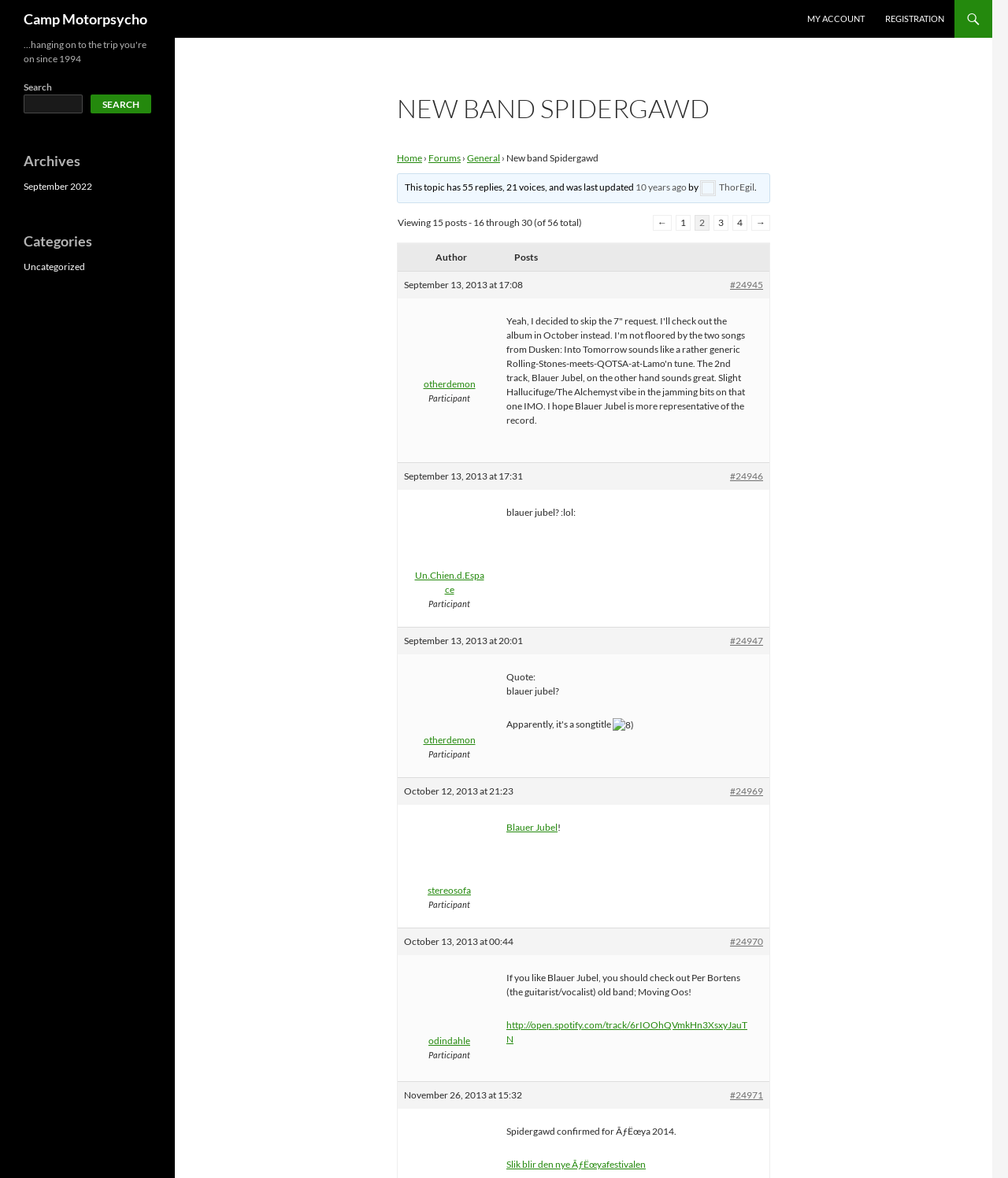How many replies are there in this topic?
Answer with a single word or phrase by referring to the visual content.

55